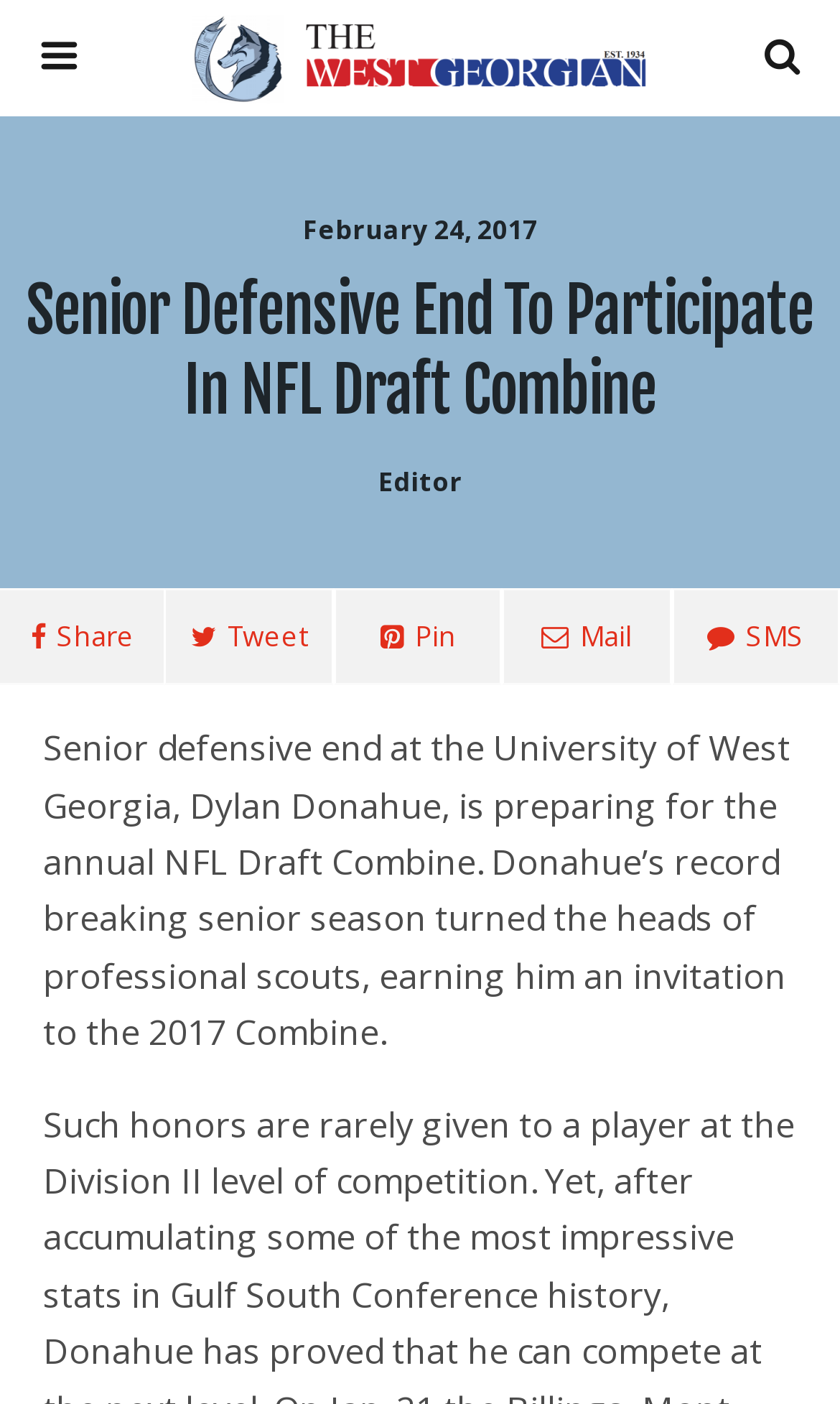Please analyze the image and give a detailed answer to the question:
What is the name of the university mentioned in the article?

I found the name of the university by reading the static text element with the content 'Senior defensive end at the University of West Georgia, Dylan Donahue, is preparing for the annual NFL Draft Combine.' which is located in the main content area of the webpage.